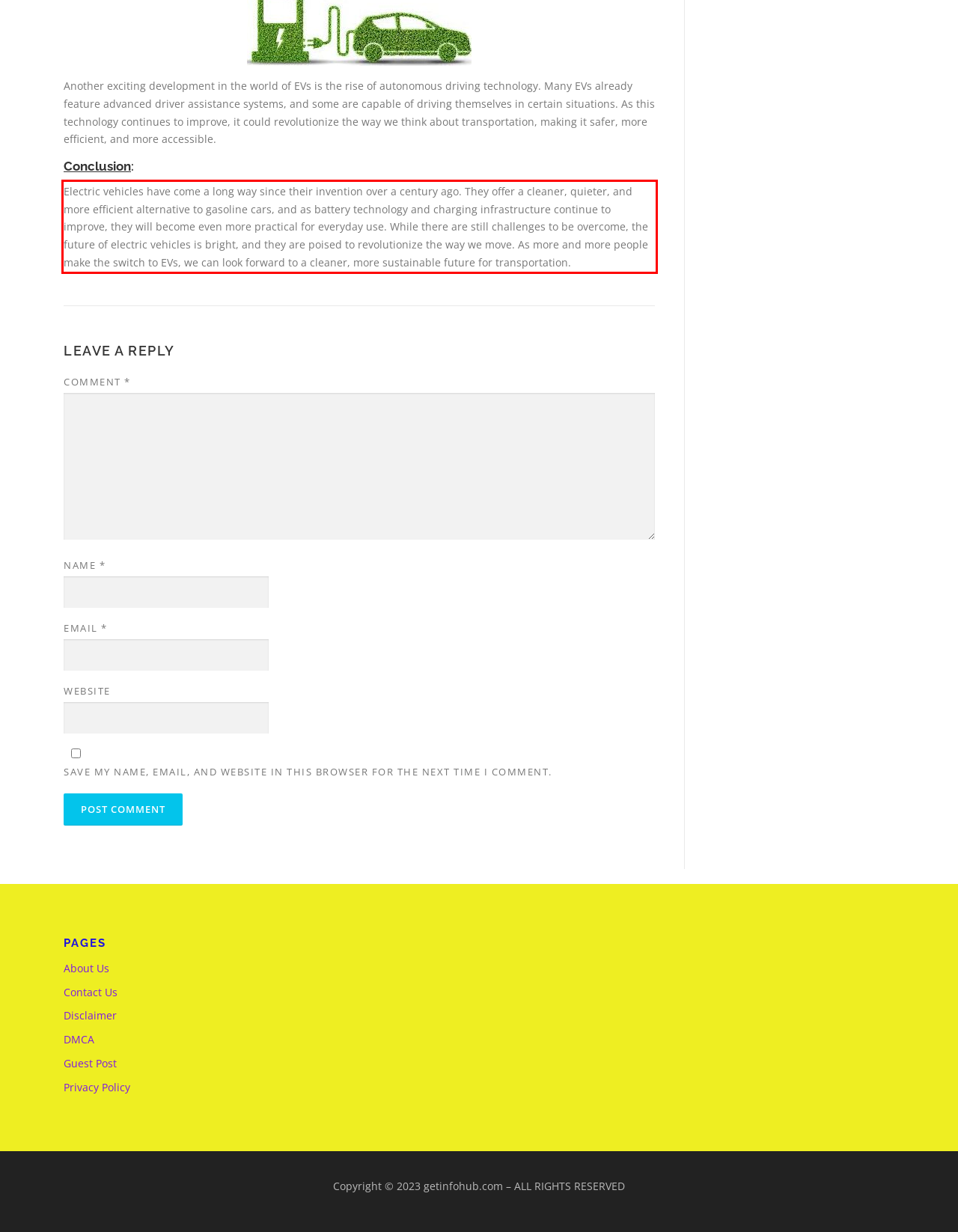View the screenshot of the webpage and identify the UI element surrounded by a red bounding box. Extract the text contained within this red bounding box.

Electric vehicles have come a long way since their invention over a century ago. They offer a cleaner, quieter, and more efficient alternative to gasoline cars, and as battery technology and charging infrastructure continue to improve, they will become even more practical for everyday use. While there are still challenges to be overcome, the future of electric vehicles is bright, and they are poised to revolutionize the way we move. As more and more people make the switch to EVs, we can look forward to a cleaner, more sustainable future for transportation.